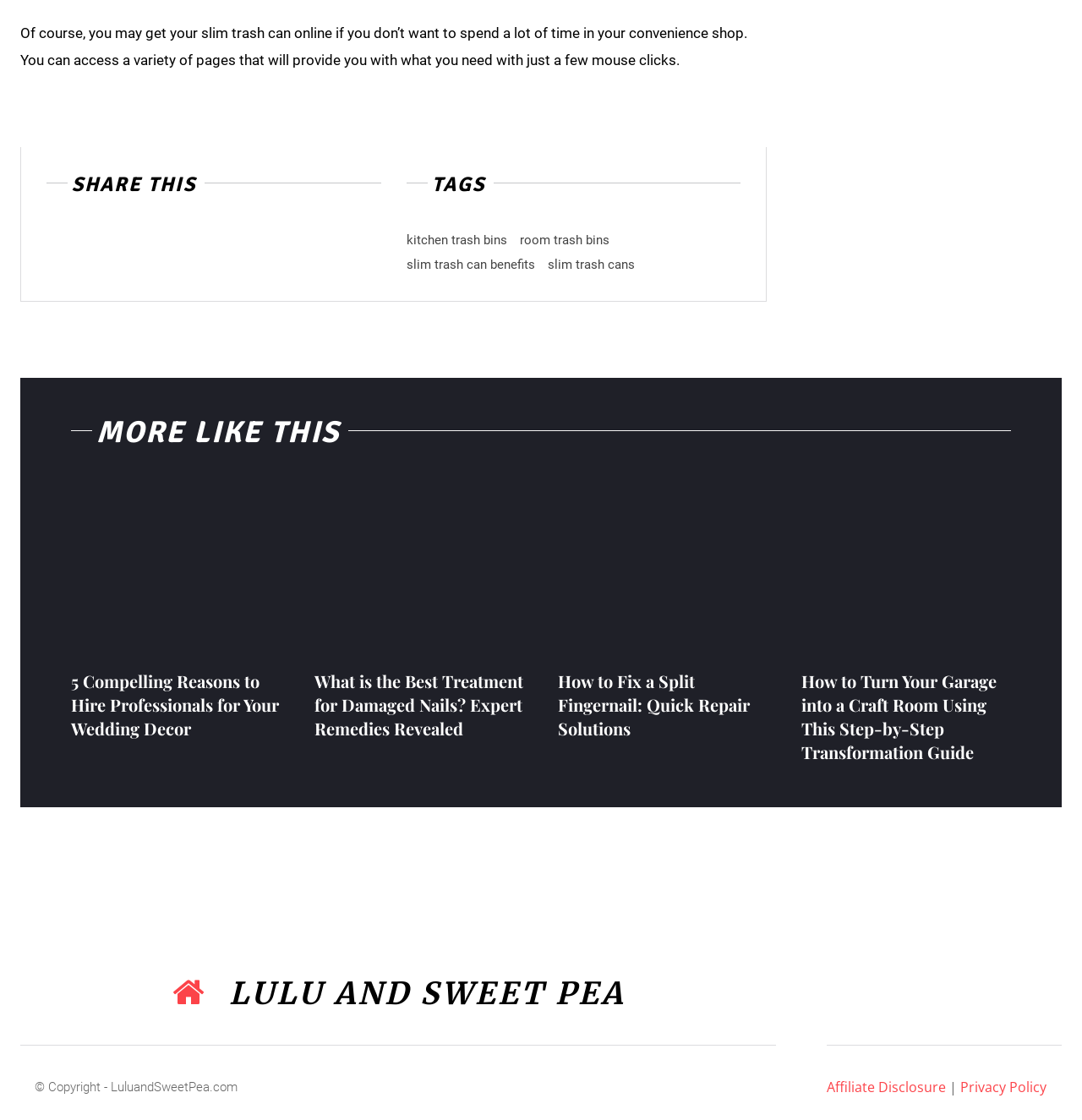Identify the coordinates of the bounding box for the element that must be clicked to accomplish the instruction: "Click the SHARE THIS button".

[0.066, 0.153, 0.181, 0.175]